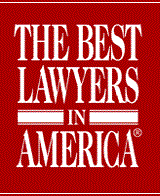Generate an elaborate description of what you see in the image.

The image features a prominent logo that reads "THE BEST LAWYERS IN AMERICA®." Set against a striking red background, the logo is designed in a bold white font, emphasizing the prestige and recognition associated with excellence in the legal profession. This logo is often associated with the annual guide that highlights exemplary lawyers across various specialties in the United States, signifying trust and authority in legal representation. Its design radiates professionalism and commitment to legal excellence, making it a recognizable symbol in the legal community.